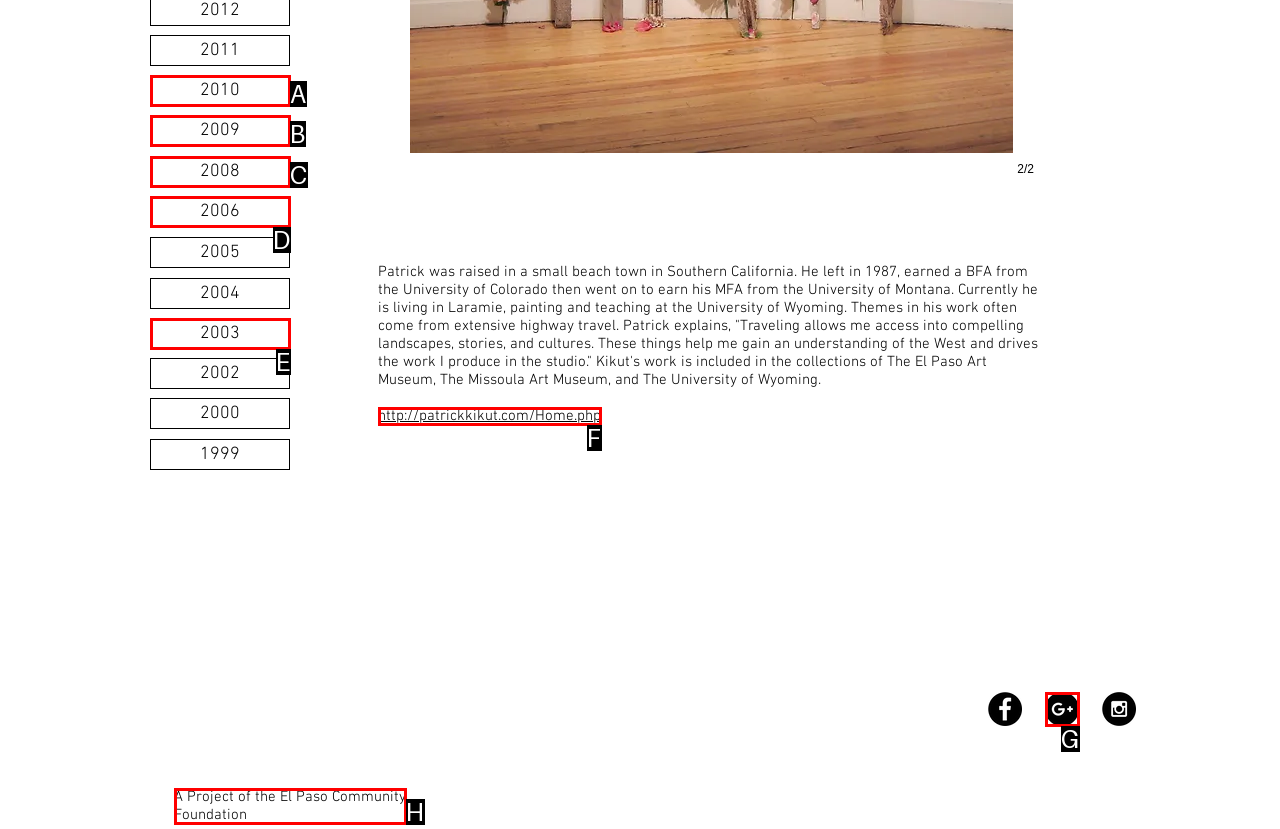Using the description: http://patrickkikut.com/Home.php, find the HTML element that matches it. Answer with the letter of the chosen option.

F